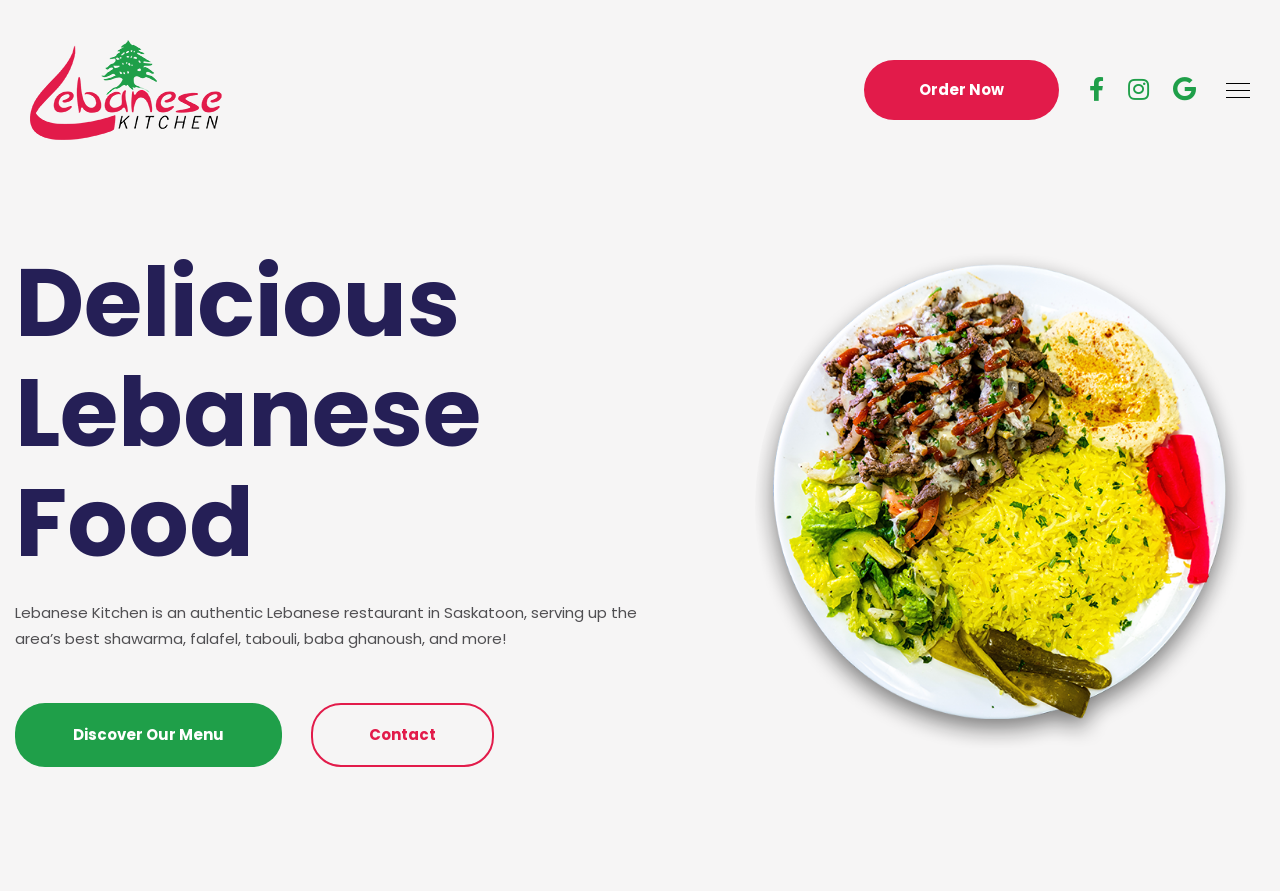What is the purpose of the 'Order Now' link?
Give a single word or phrase answer based on the content of the image.

To place an order